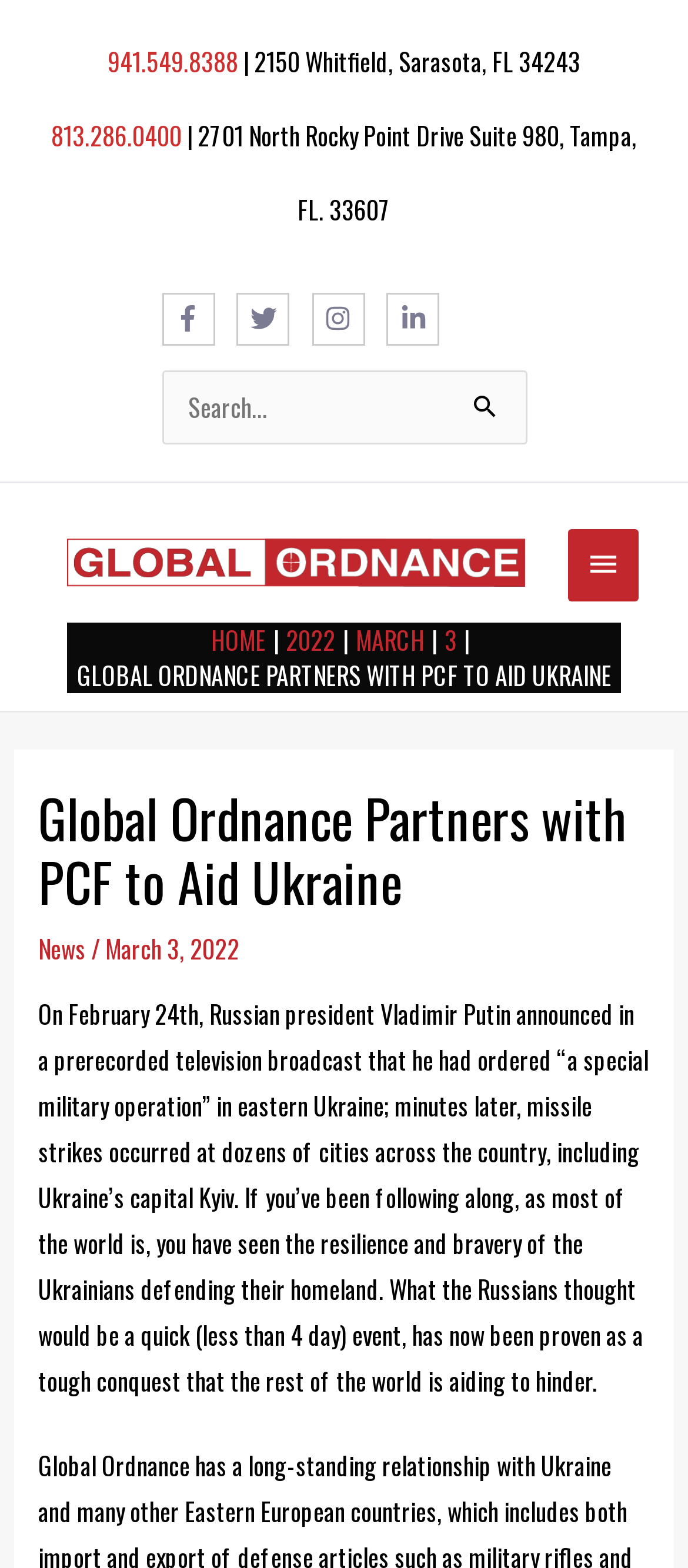Identify the bounding box coordinates for the UI element described as follows: "parent_node: Search for: value="Search"". Ensure the coordinates are four float numbers between 0 and 1, formatted as [left, top, right, bottom].

[0.65, 0.236, 0.765, 0.295]